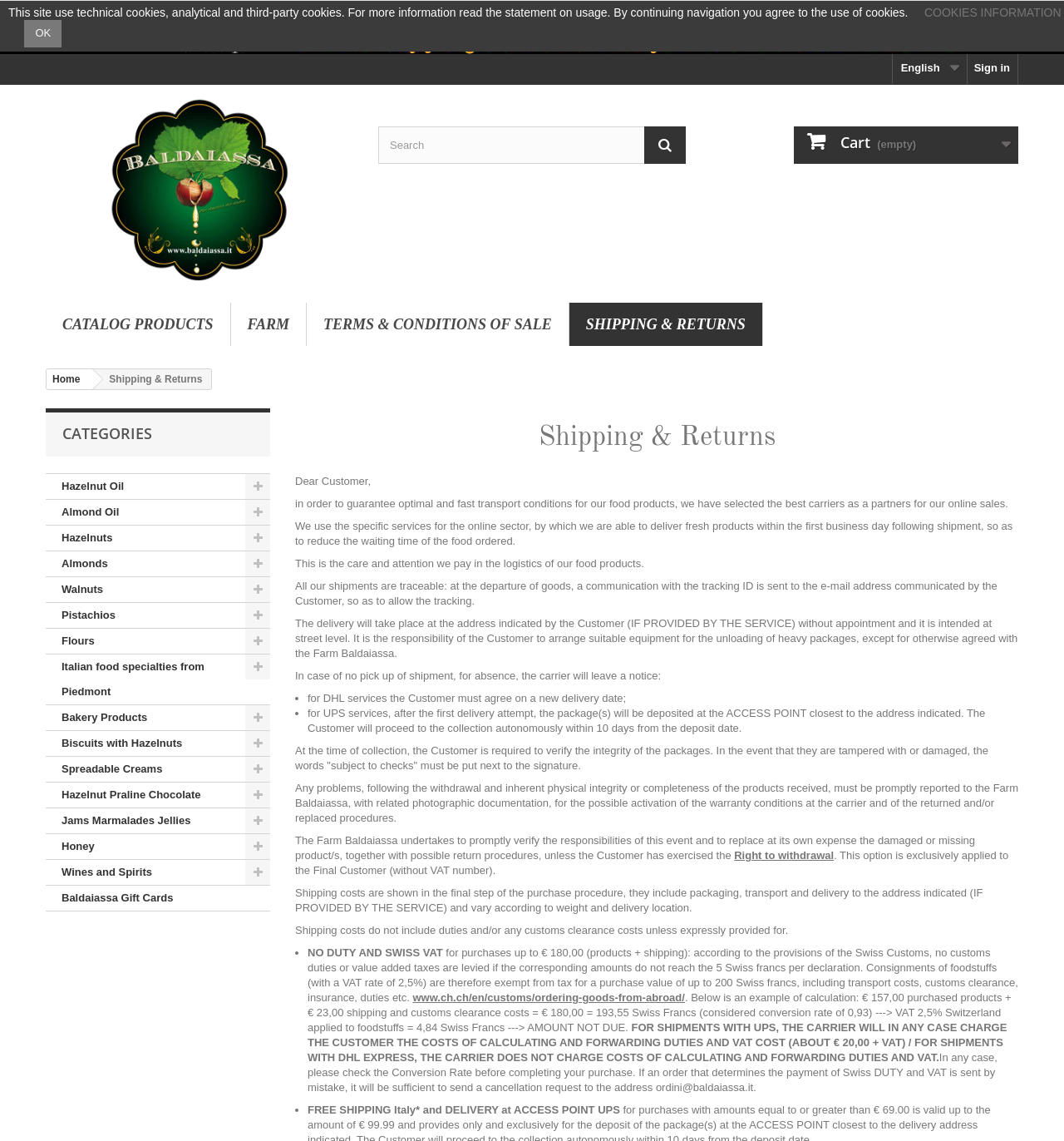Using the element description COOKIES INFORMATION, predict the bounding box coordinates for the UI element. Provide the coordinates in (top-left x, top-left y, bottom-right x, bottom-right y) format with values ranging from 0 to 1.

[0.869, 0.005, 0.997, 0.017]